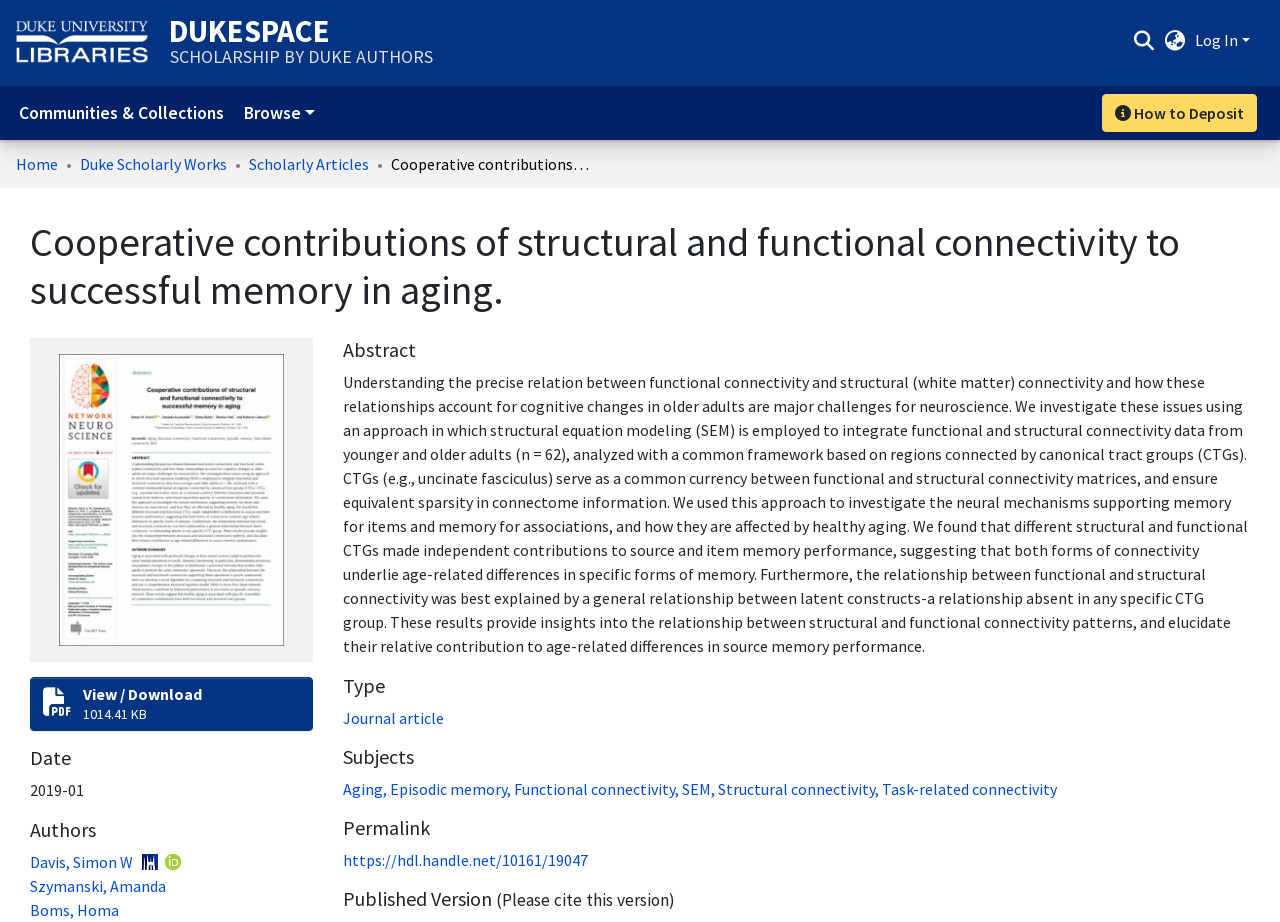What is the type of publication?
Using the image, respond with a single word or phrase.

Journal article